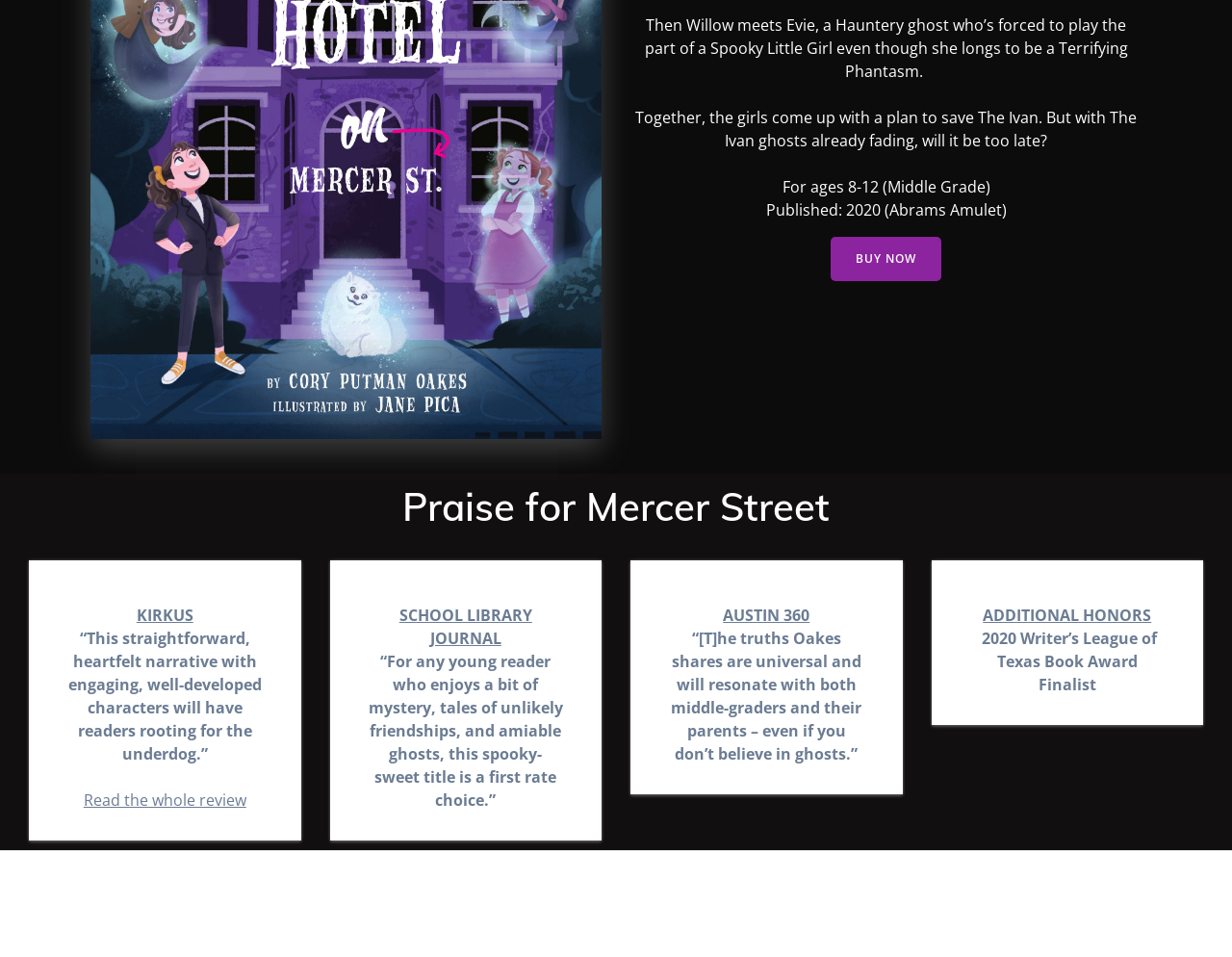Using the provided element description "Read the whole review", determine the bounding box coordinates of the UI element.

[0.068, 0.823, 0.2, 0.848]